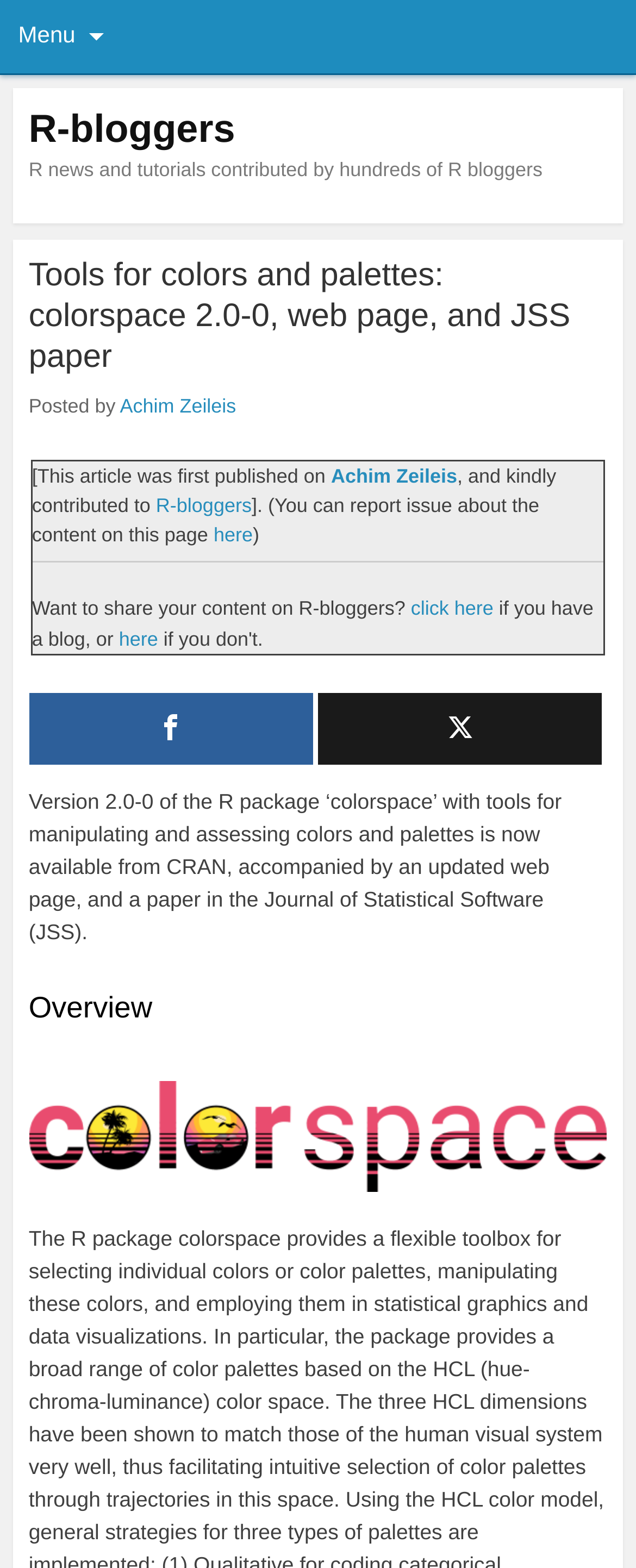Please find the bounding box coordinates of the element that needs to be clicked to perform the following instruction: "View the colorspace logo". The bounding box coordinates should be four float numbers between 0 and 1, represented as [left, top, right, bottom].

[0.045, 0.689, 0.955, 0.76]